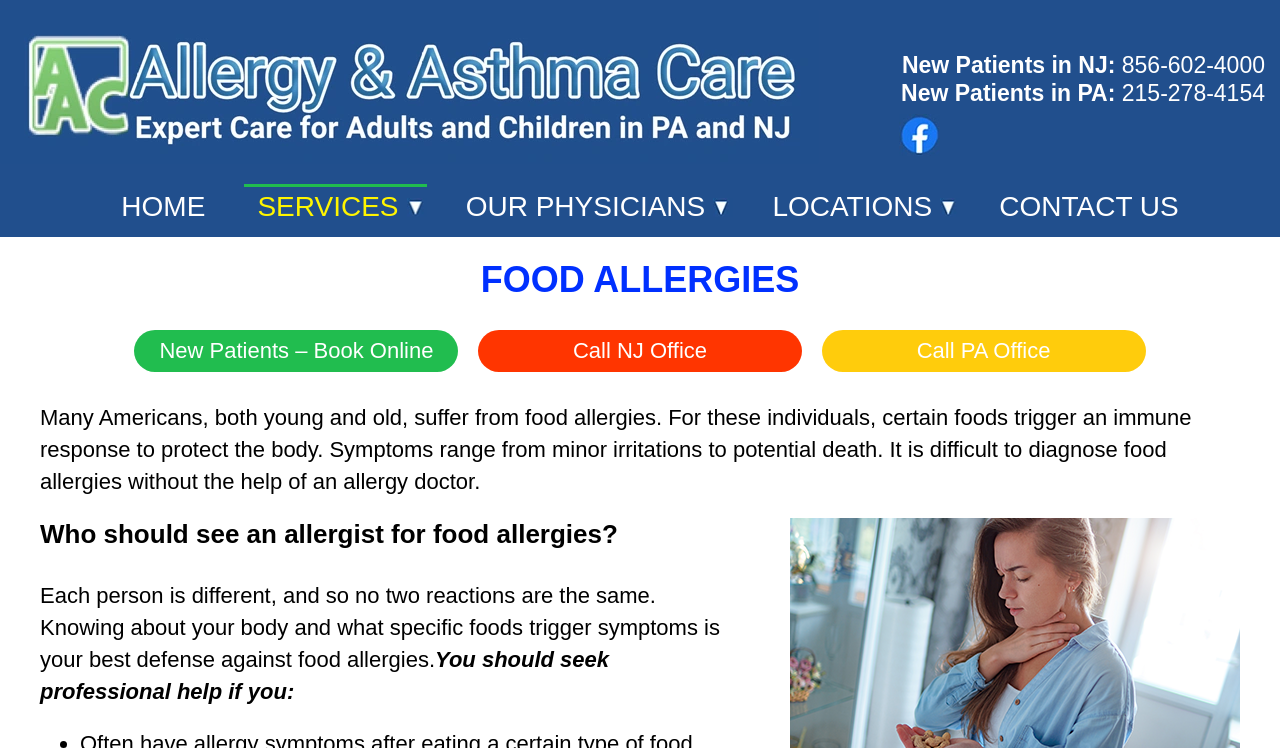Provide a single word or phrase answer to the question: 
What are the phone numbers for new patients?

856-602-4000 and 215-278-4154